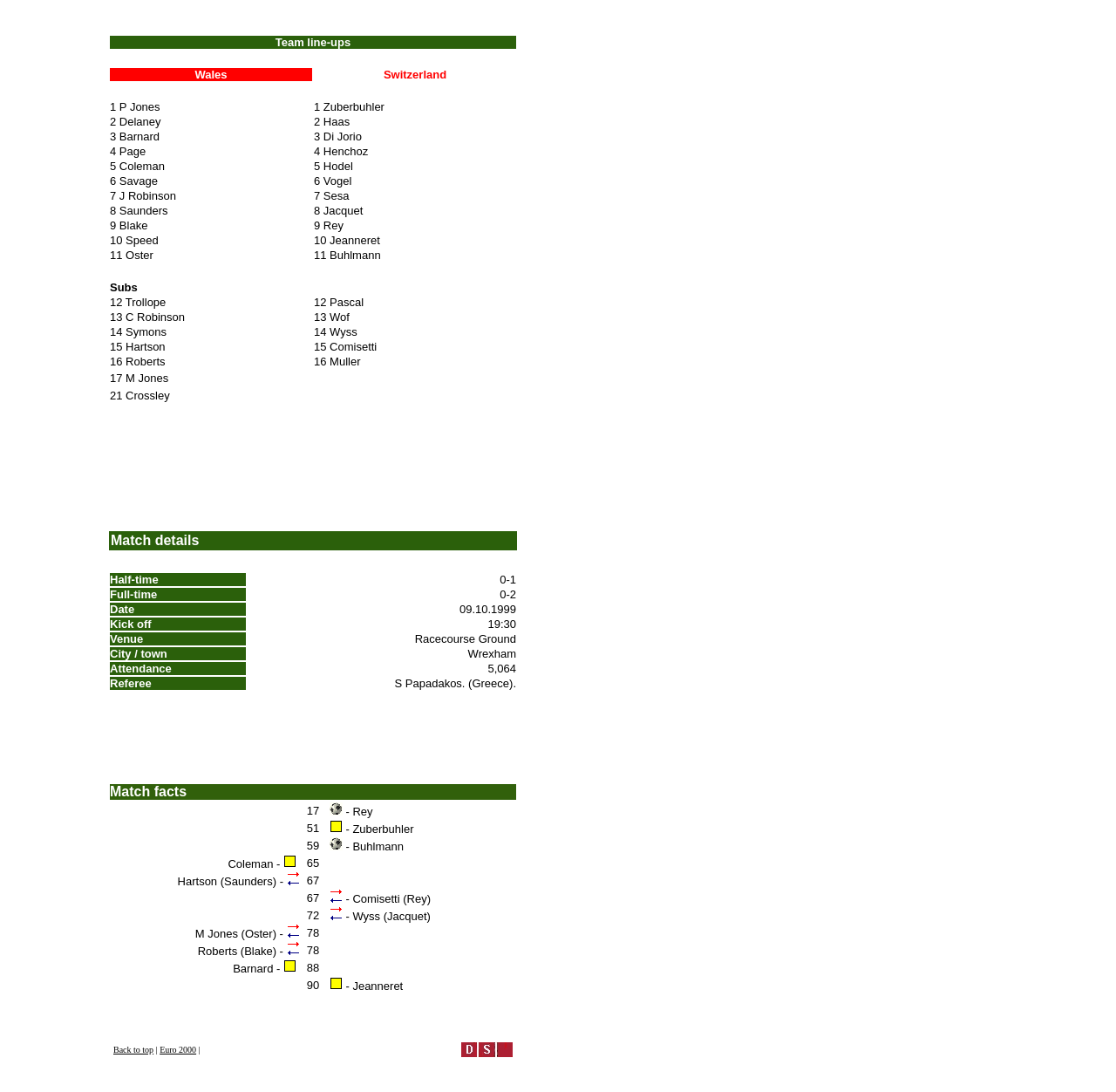What is the team on the left side of the table?
Provide an in-depth and detailed explanation in response to the question.

By analyzing the table structure, I found that the team names are listed in the grid cells. The first team name 'Wales' appears on the left side of the table, which indicates that it is the team on the left side.